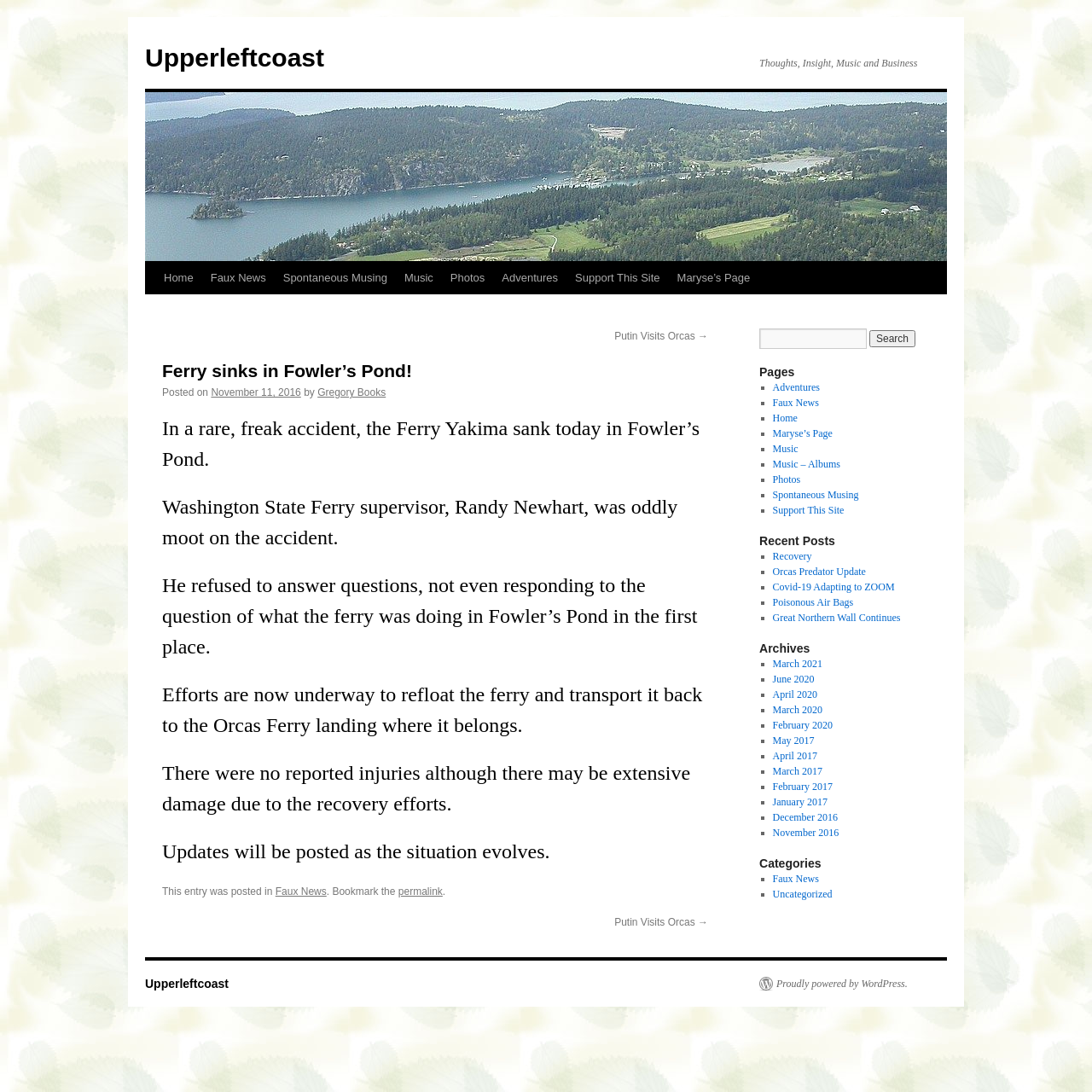Determine the bounding box coordinates for the HTML element described here: "February 2020".

[0.707, 0.659, 0.762, 0.67]